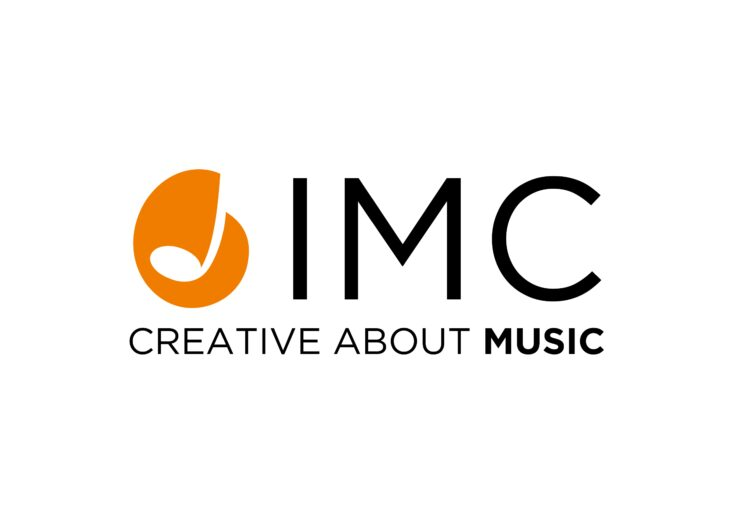Detail everything you observe in the image.

The image features the logo of the Improvised Music Company (IMC), prominently highlighting its commitment to creativity in the musical arts. The logo includes an artistic orange symbol resembling a musical note that visually conveys the essence of music, combined with the bold typography of "IMC" in a clean, modern font. Below the acronym, the tagline "CREATIVE ABOUT MUSIC" is presented in a contrasting font, suggesting an innovative approach to the exploration and appreciation of music. This design reflects IMC's mission to support and promote the improvisational music scene, providing a strong visual identity for the organization.